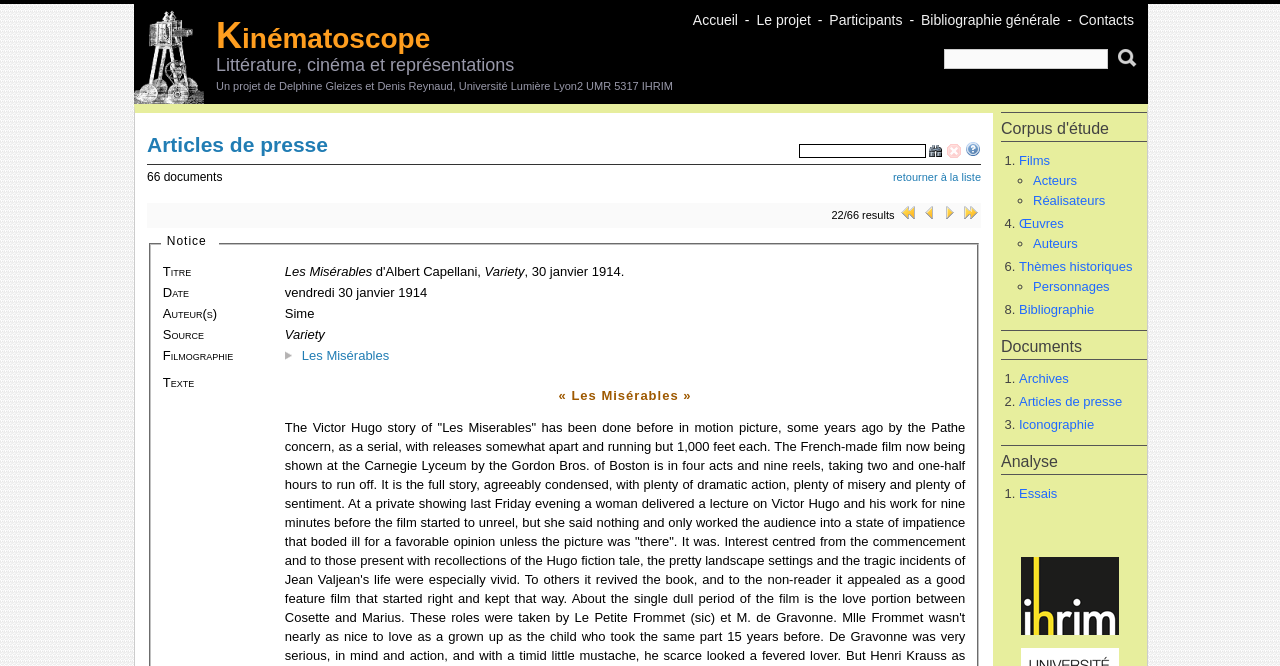Locate the bounding box coordinates of the clickable region to complete the following instruction: "Go to the project page."

[0.589, 0.018, 0.636, 0.042]